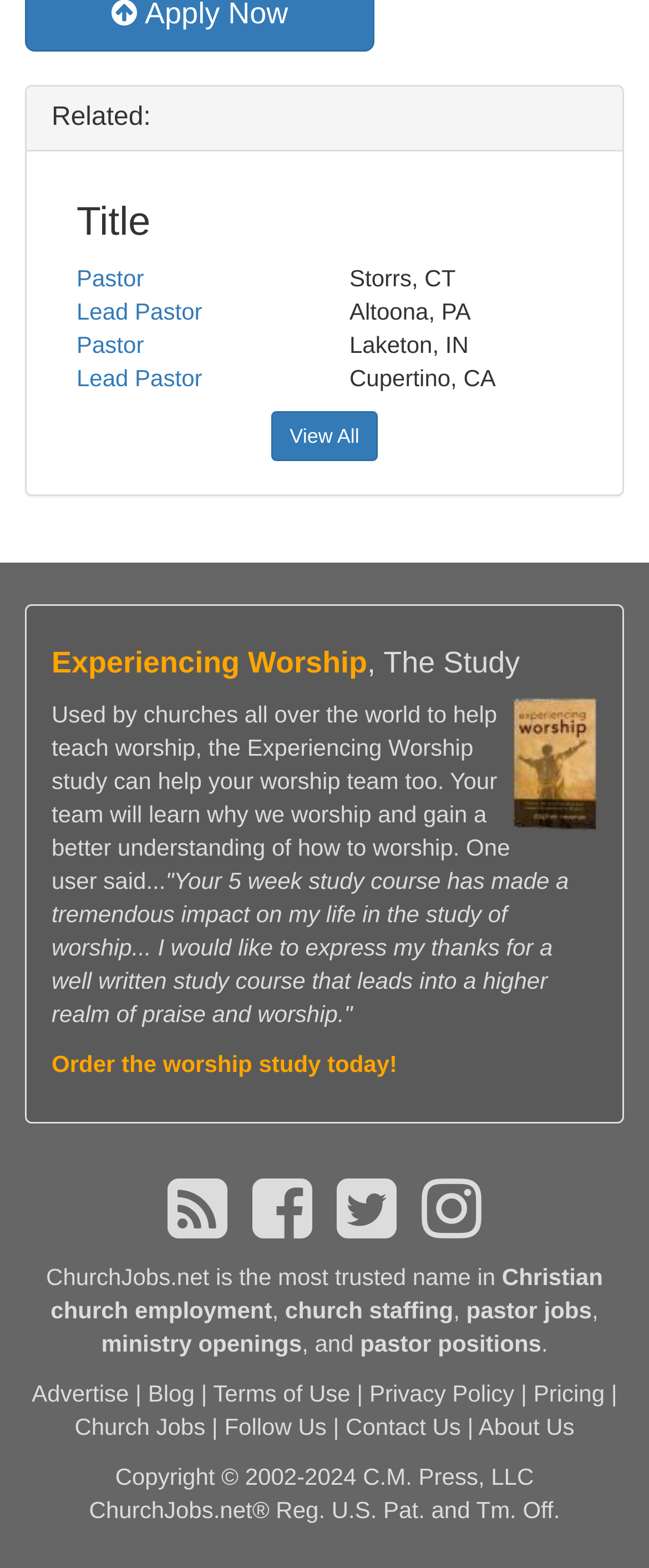Answer succinctly with a single word or phrase:
What is the name of the website?

ChurchJobs.net